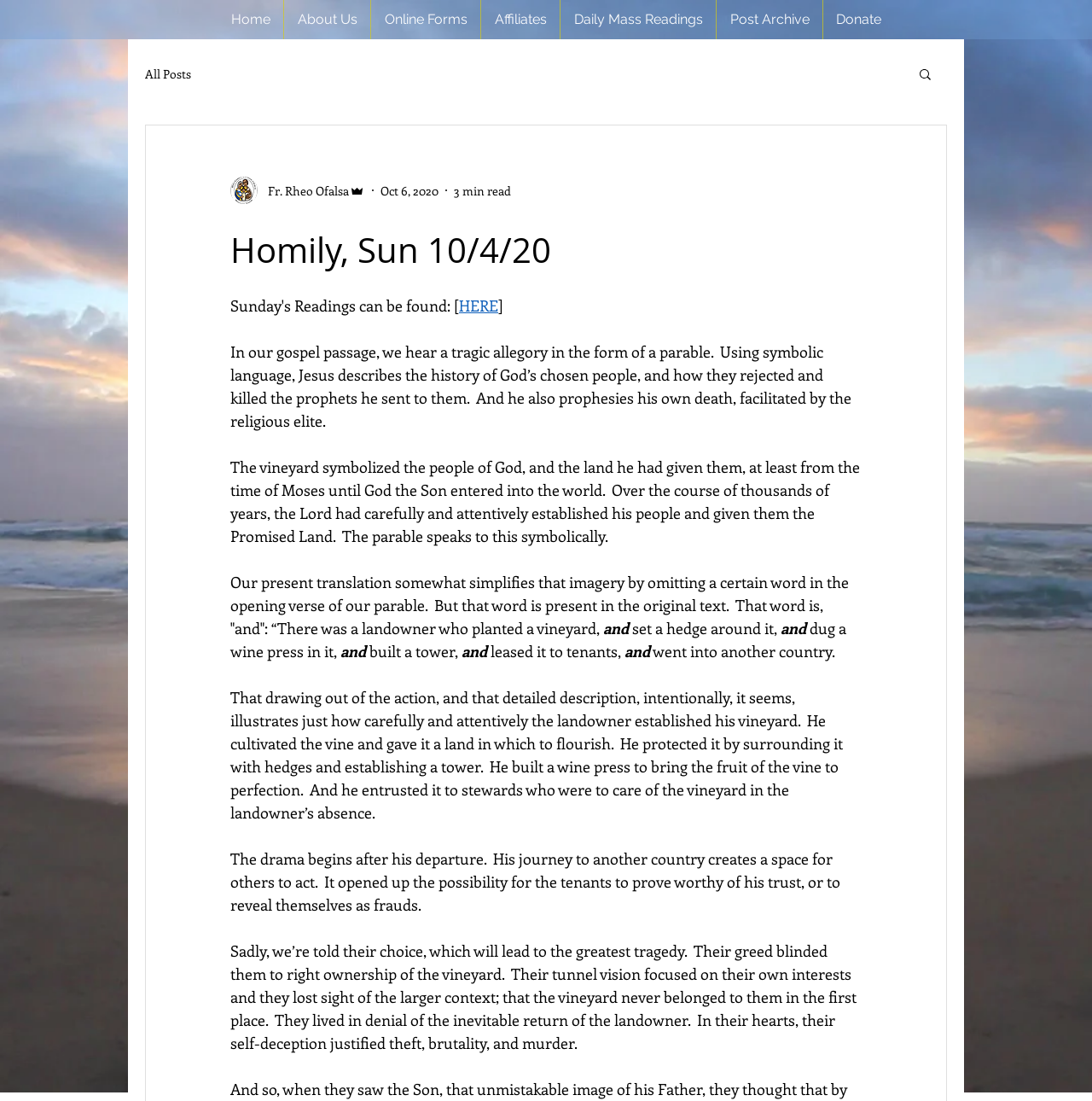Give a concise answer using one word or a phrase to the following question:
What is the name of the writer of this homily?

Fr. Rheo Ofalsa